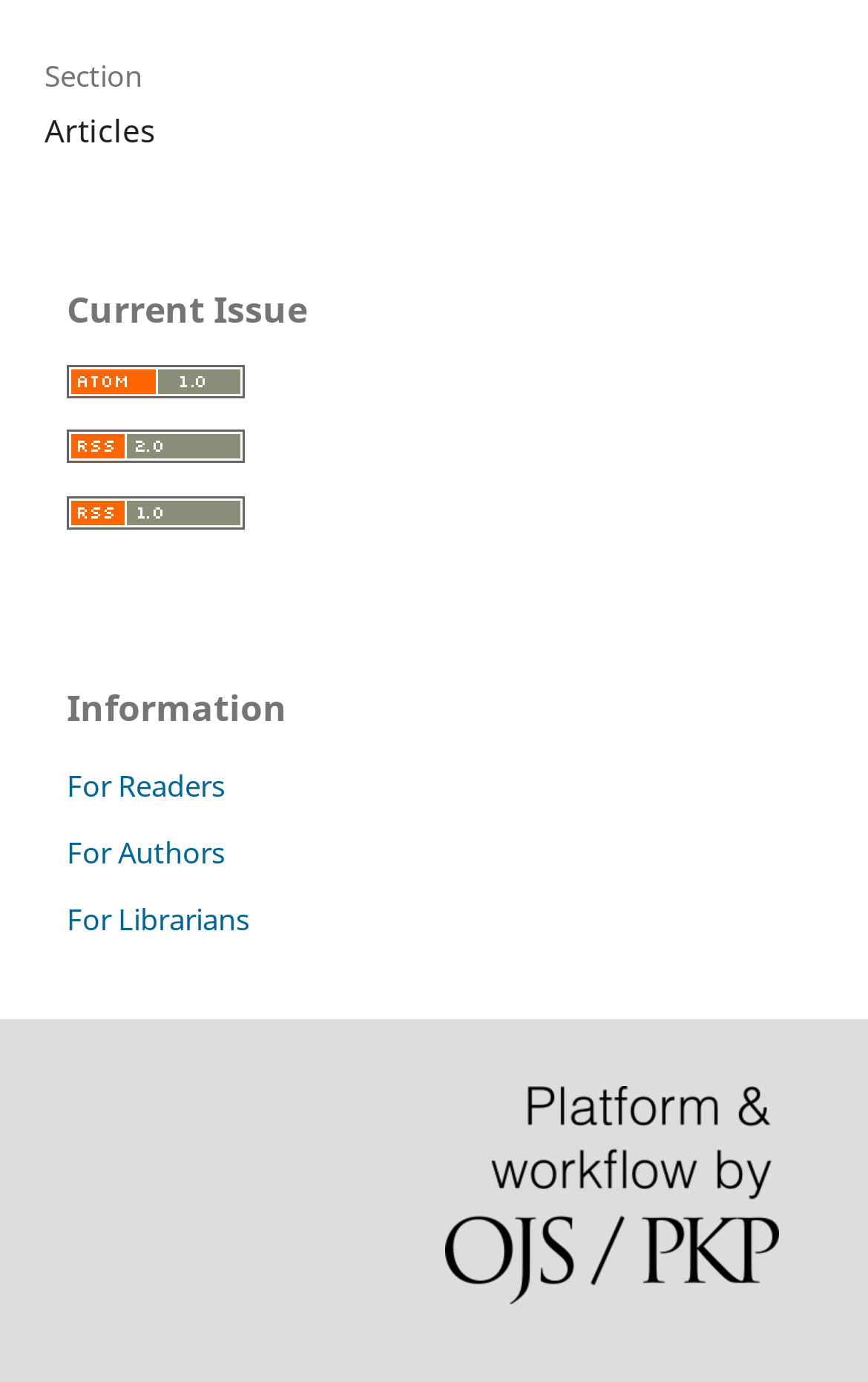How many main sections are there in the webpage?
Please look at the screenshot and answer using one word or phrase.

2